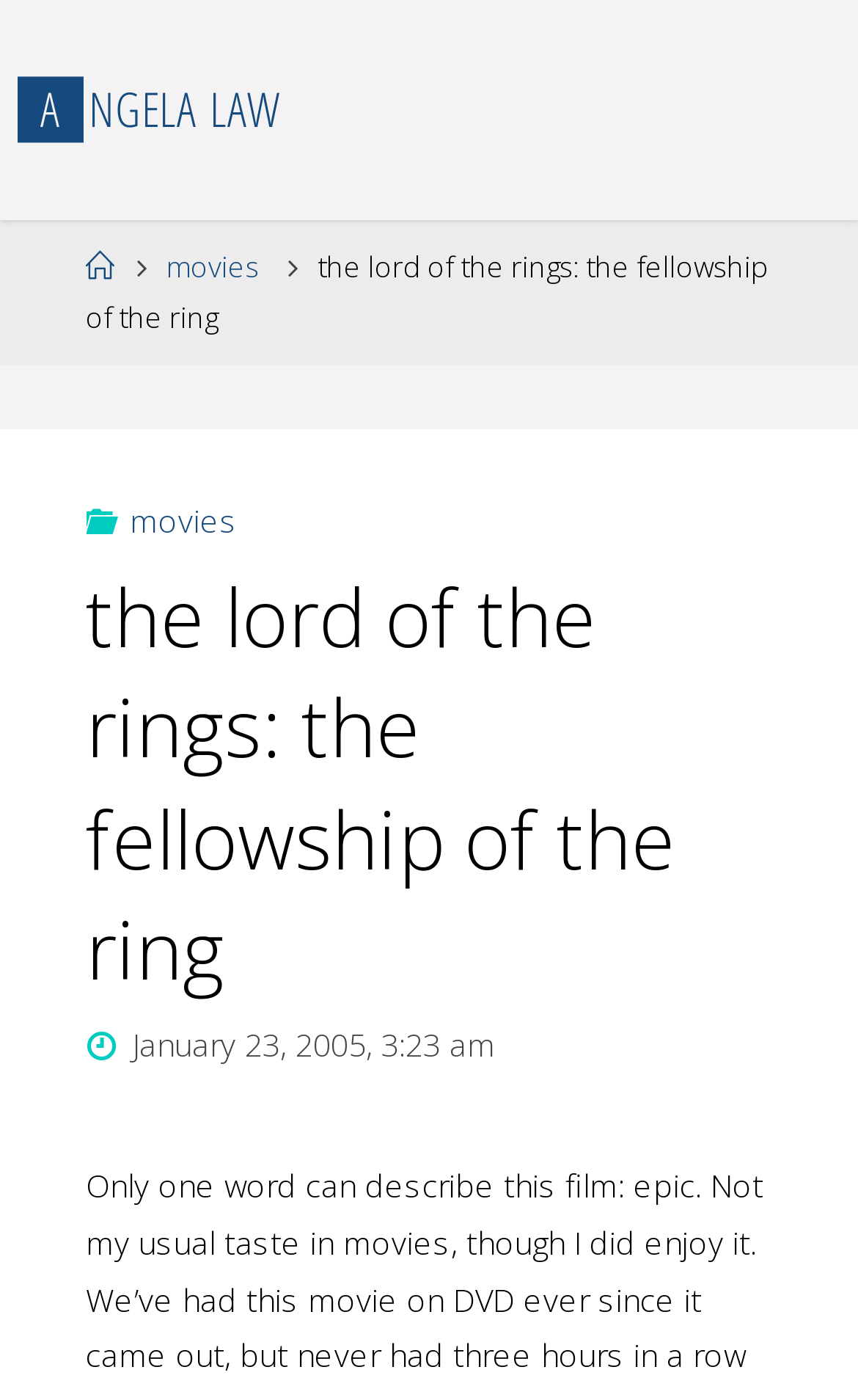What is the author's name?
Provide a detailed and well-explained answer to the question.

The author's name is mentioned at the top of the webpage as 'A N G E L A  L A W', which suggests that Angela Law is the author of the movie review.